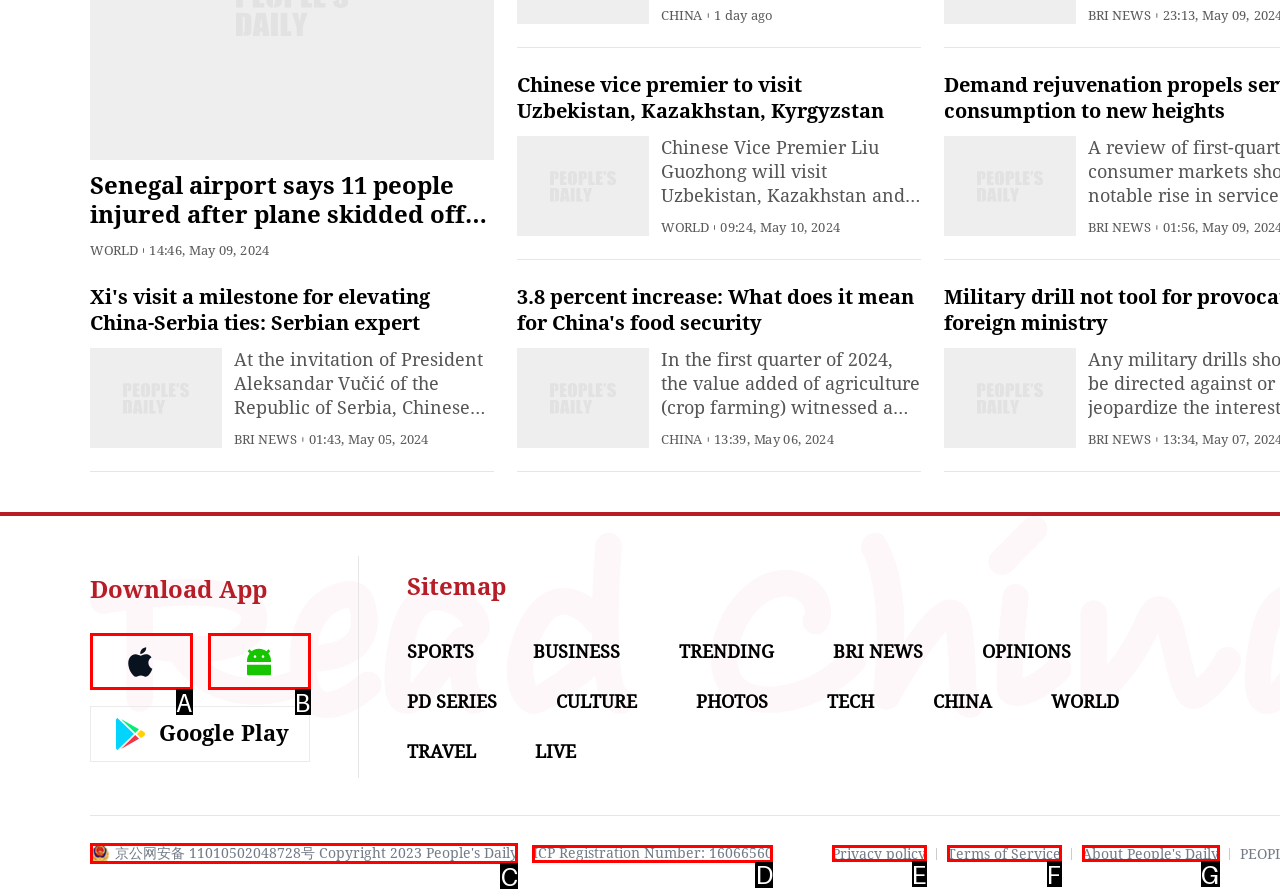Identify the HTML element that corresponds to the description: Vishwanews Provide the letter of the matching option directly from the choices.

None